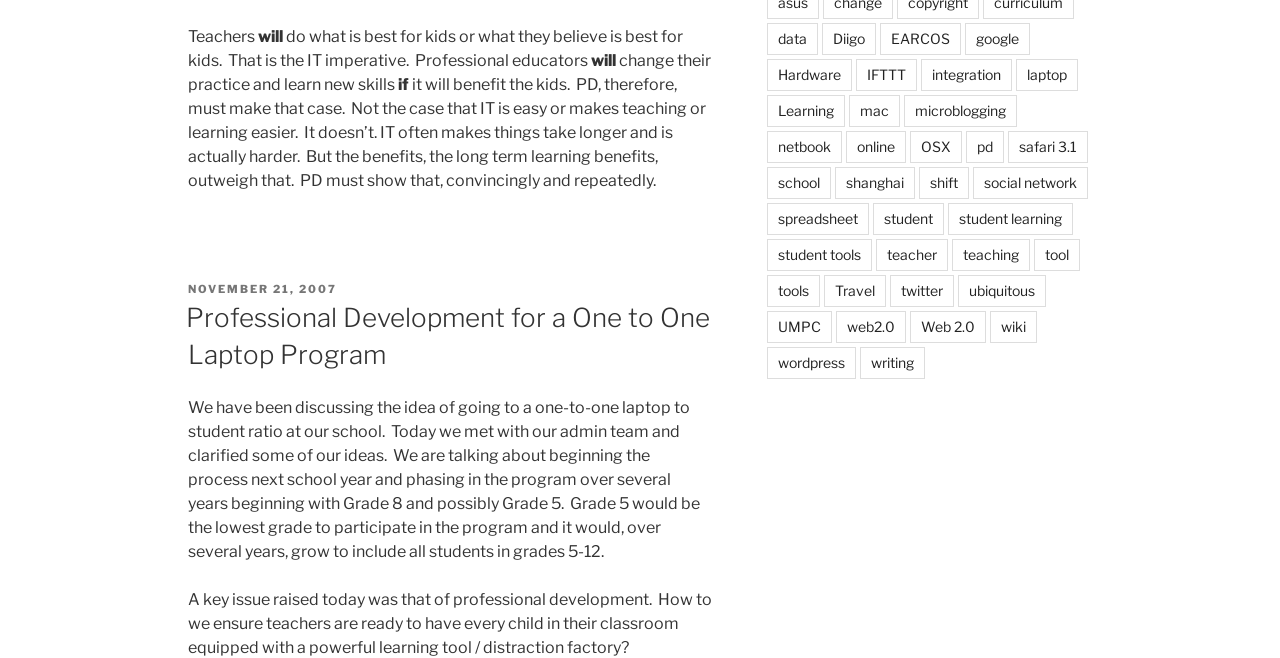Given the description of the UI element: "November 21, 2007", predict the bounding box coordinates in the form of [left, top, right, bottom], with each value being a float between 0 and 1.

[0.147, 0.429, 0.263, 0.45]